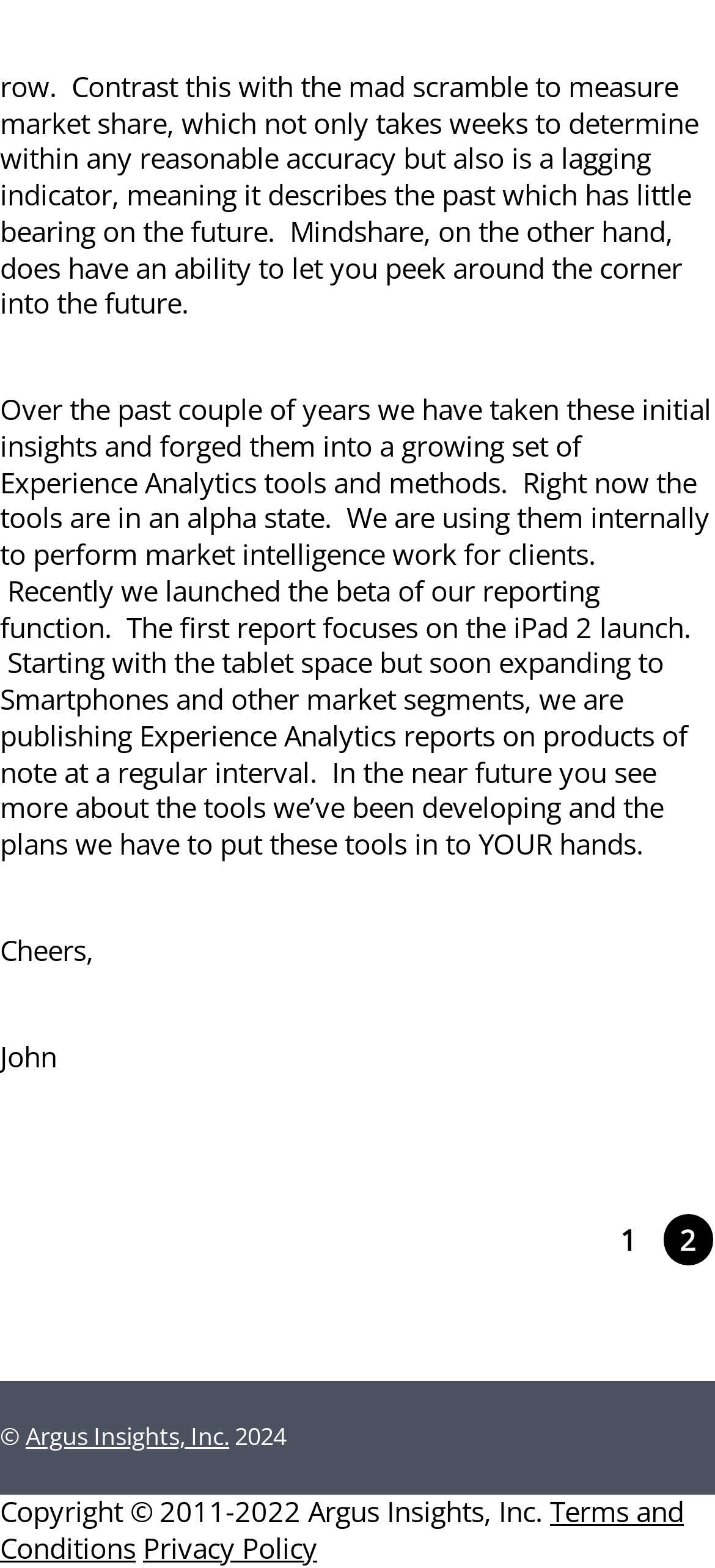What is the topic of the first report mentioned in the webpage?
Please answer the question with a detailed and comprehensive explanation.

The webpage mentions that the first report focuses on the iPad 2 launch, which is part of the Experience Analytics reports published by the company.